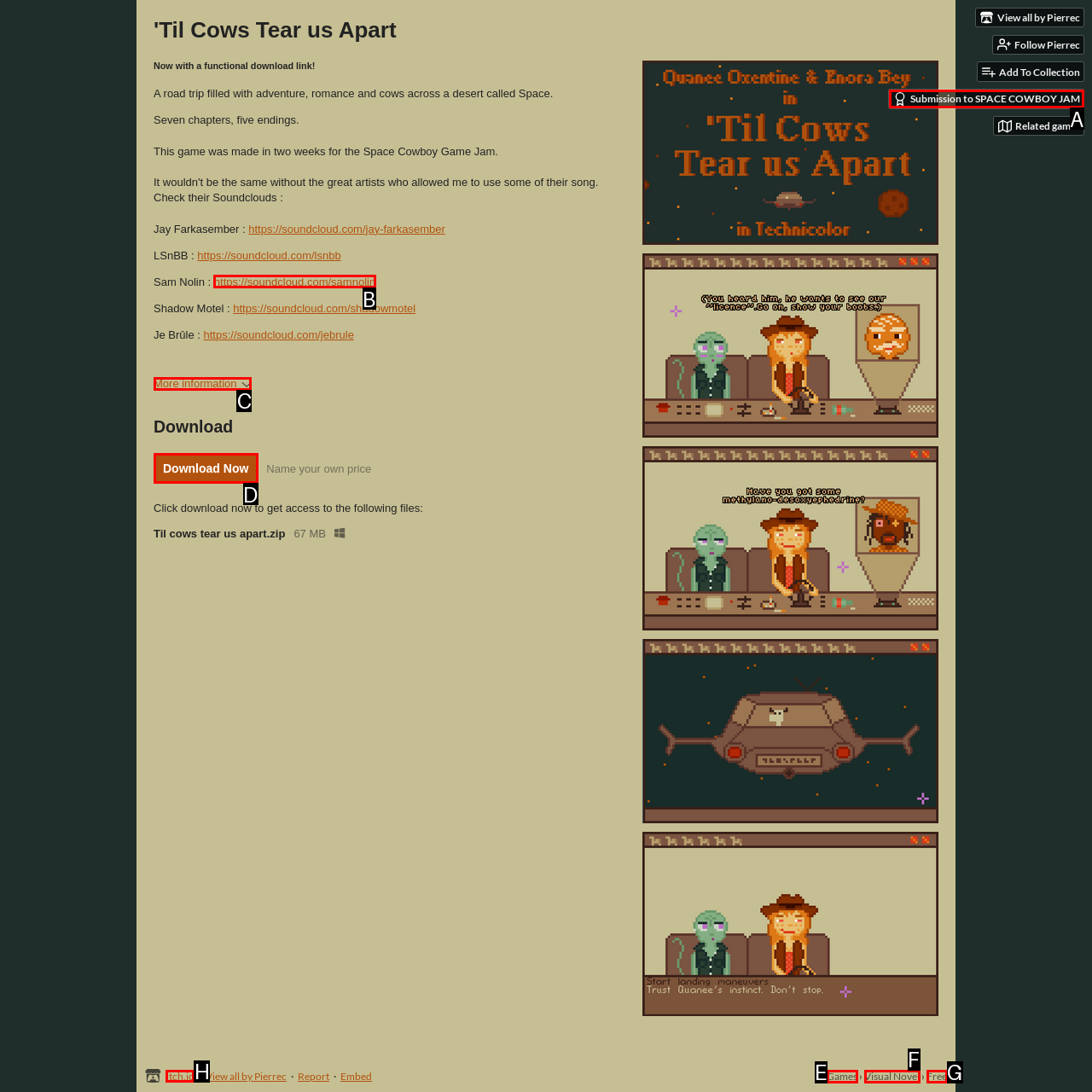Point out the UI element to be clicked for this instruction: Fill out the Interest Form. Provide the answer as the letter of the chosen element.

None